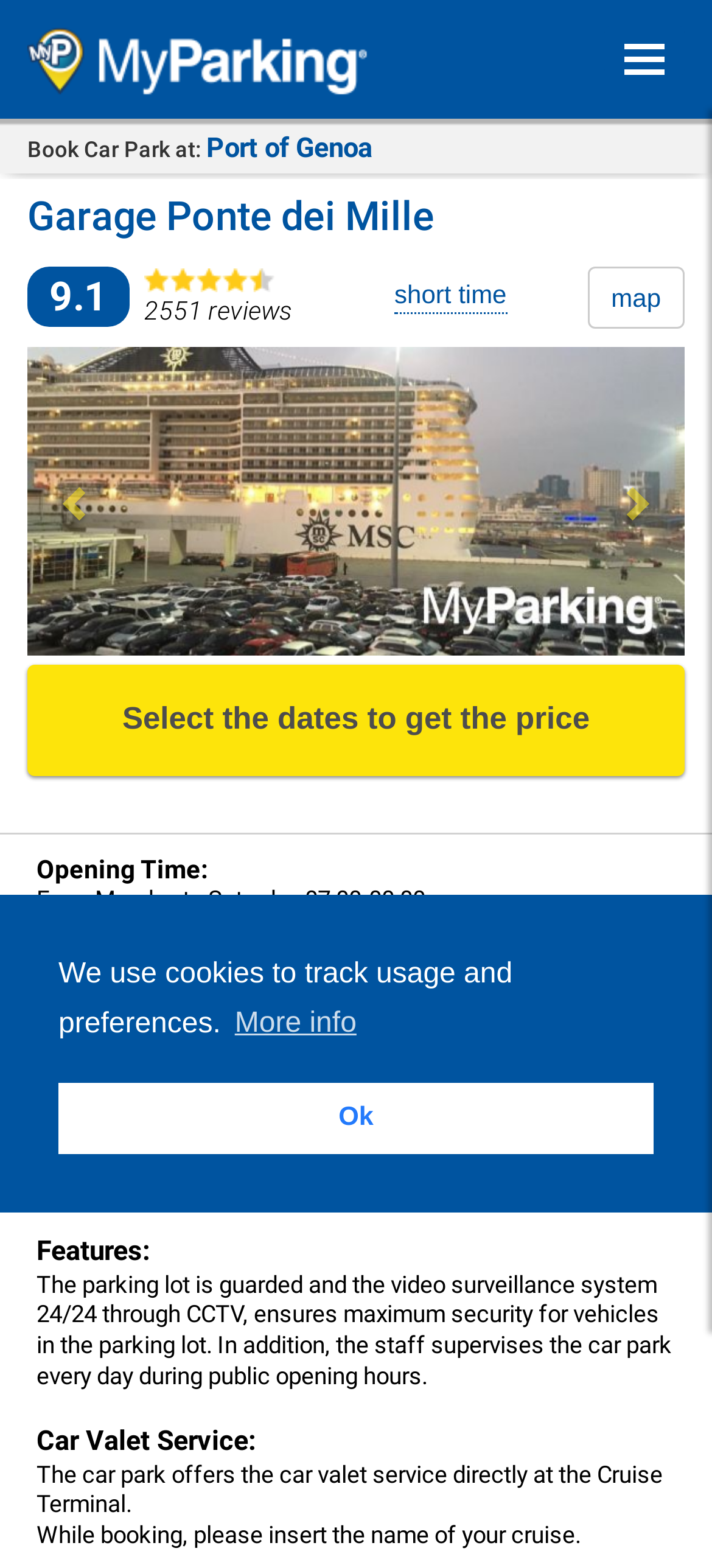Give a concise answer of one word or phrase to the question: 
What is the location of Garage Ponte dei Mille?

Port of Genoa